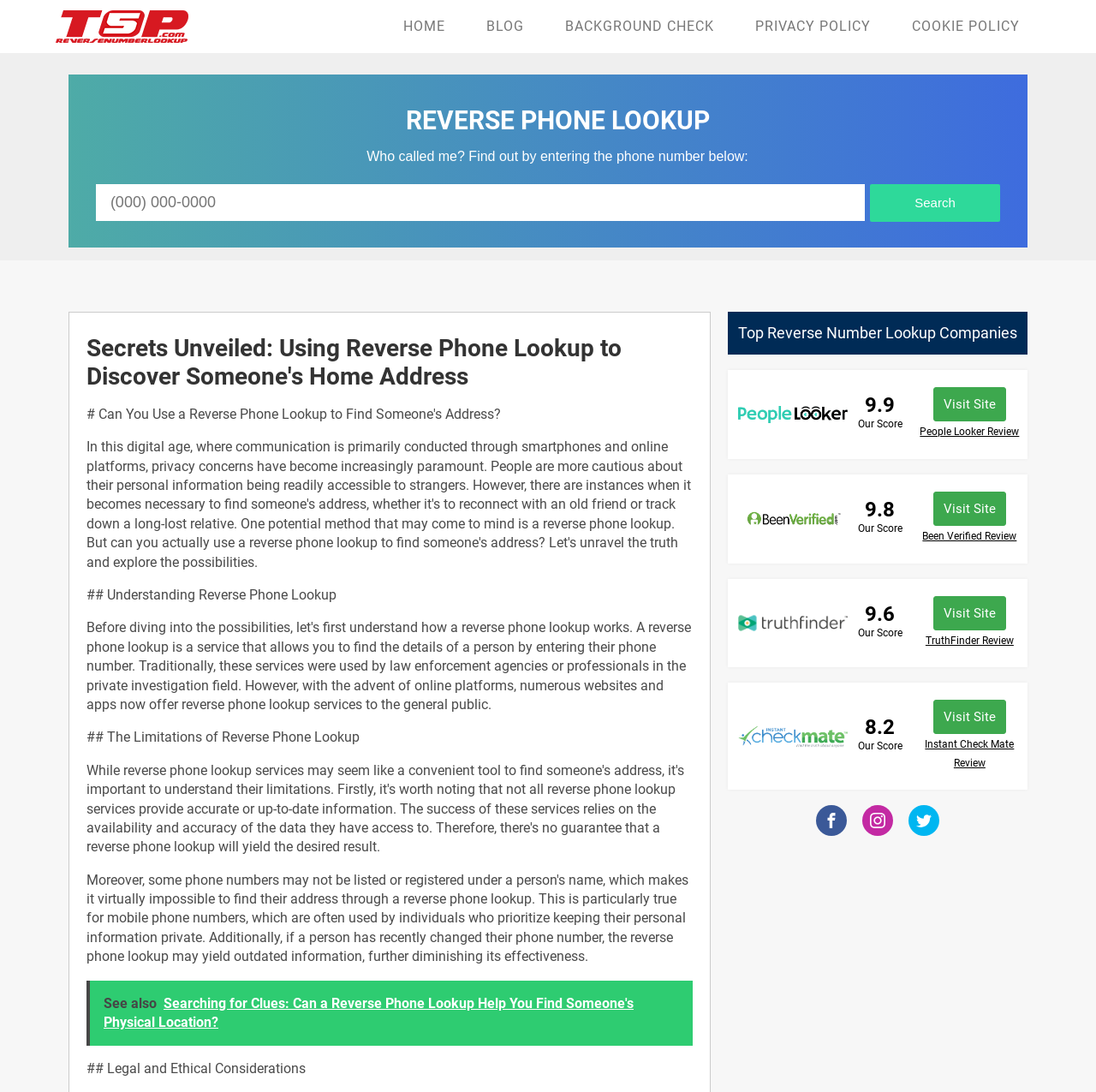What is the topic of the article?
Please give a detailed and elaborate answer to the question.

The webpage is focused on the topic of reverse phone lookup, as indicated by the heading 'Secrets Unveiled: Using Reverse Phone Lookup to Discover Someone's Home Address' and the various sections discussing its uses and limitations.